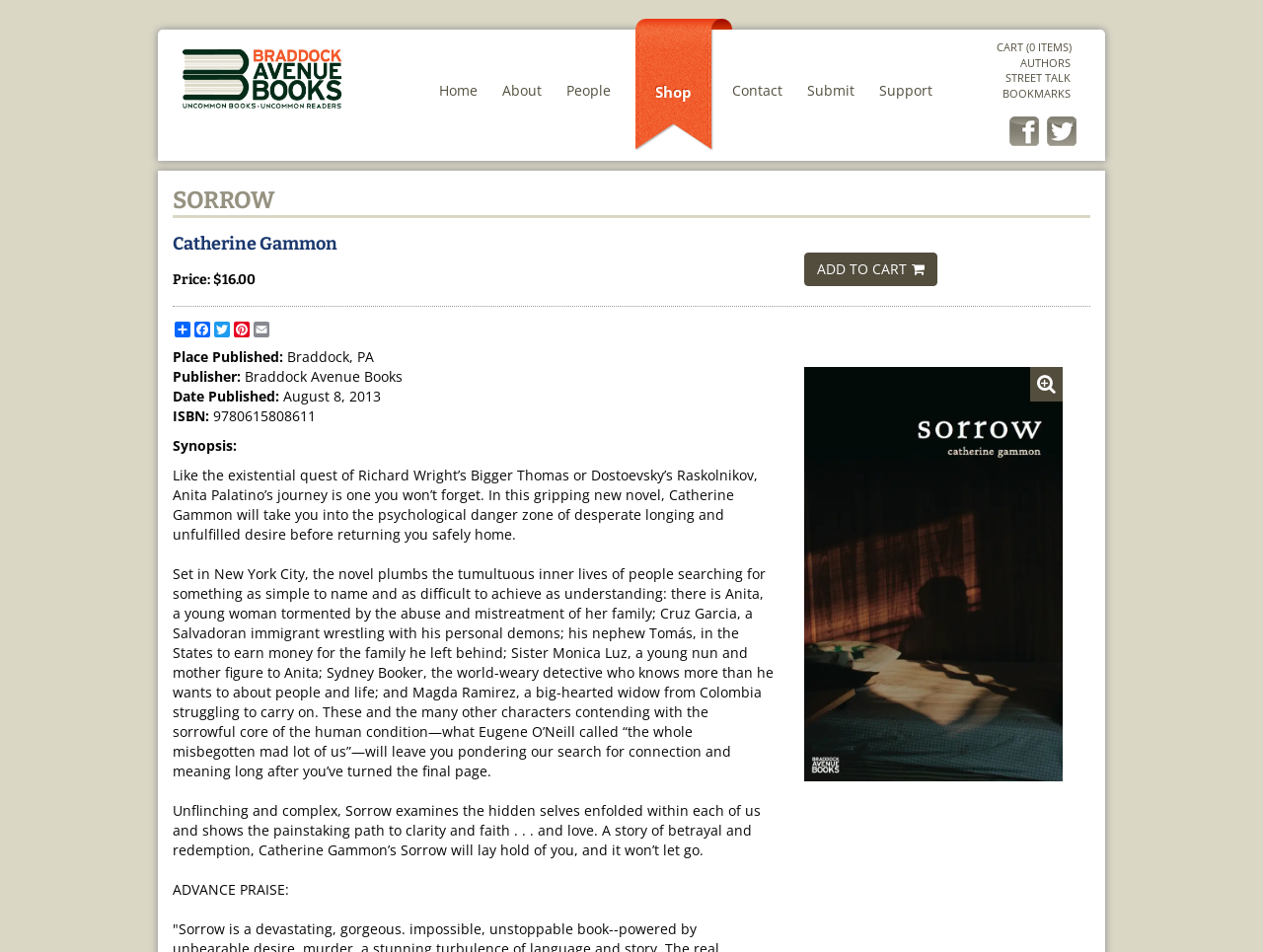What is the price of the book?
From the details in the image, provide a complete and detailed answer to the question.

The price of the book can be found in the section where the book details are listed. It is mentioned as 'Price:' followed by the amount '$16.00'.